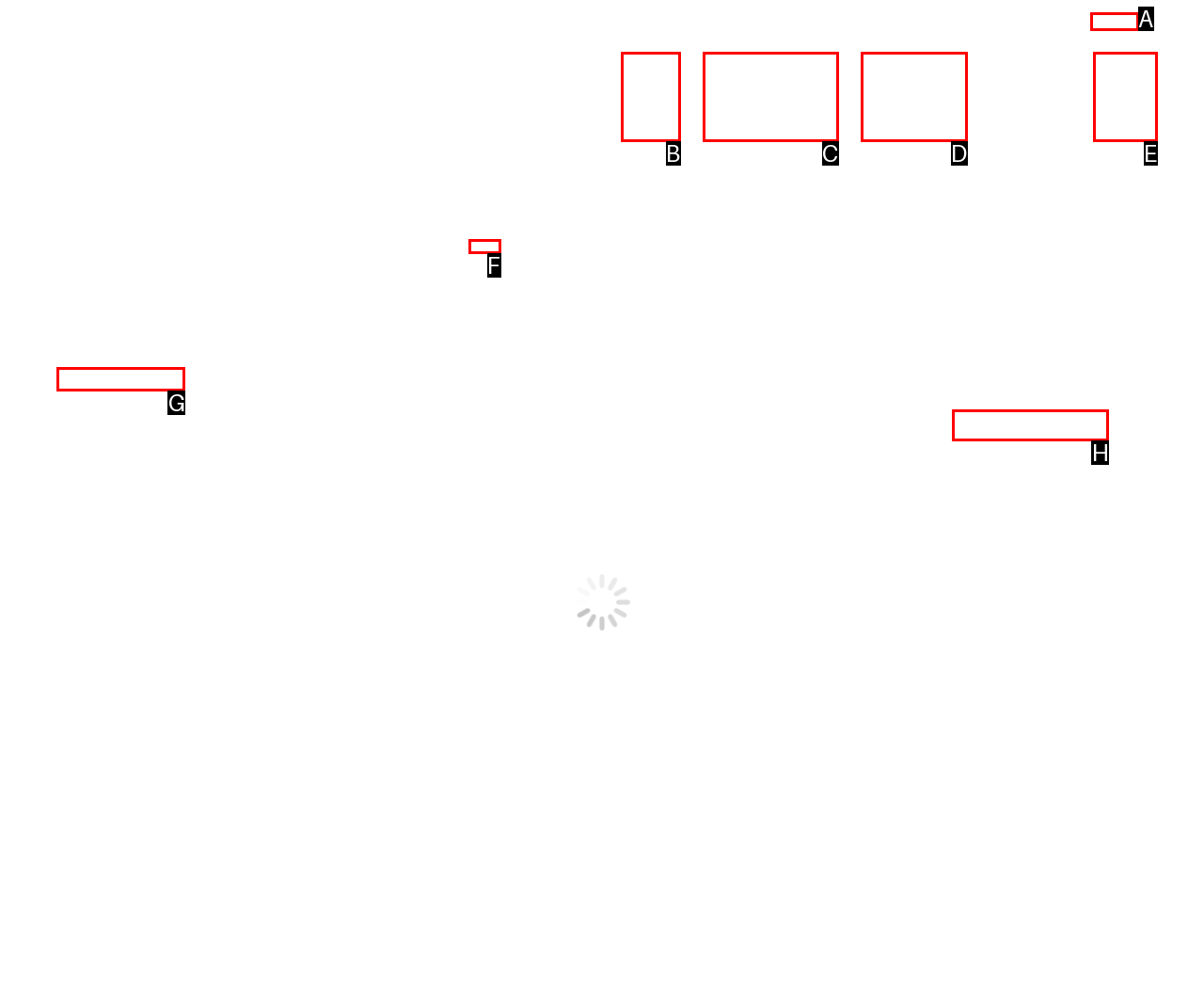Select the letter of the element you need to click to complete this task: Follow on Instagram
Answer using the letter from the specified choices.

H